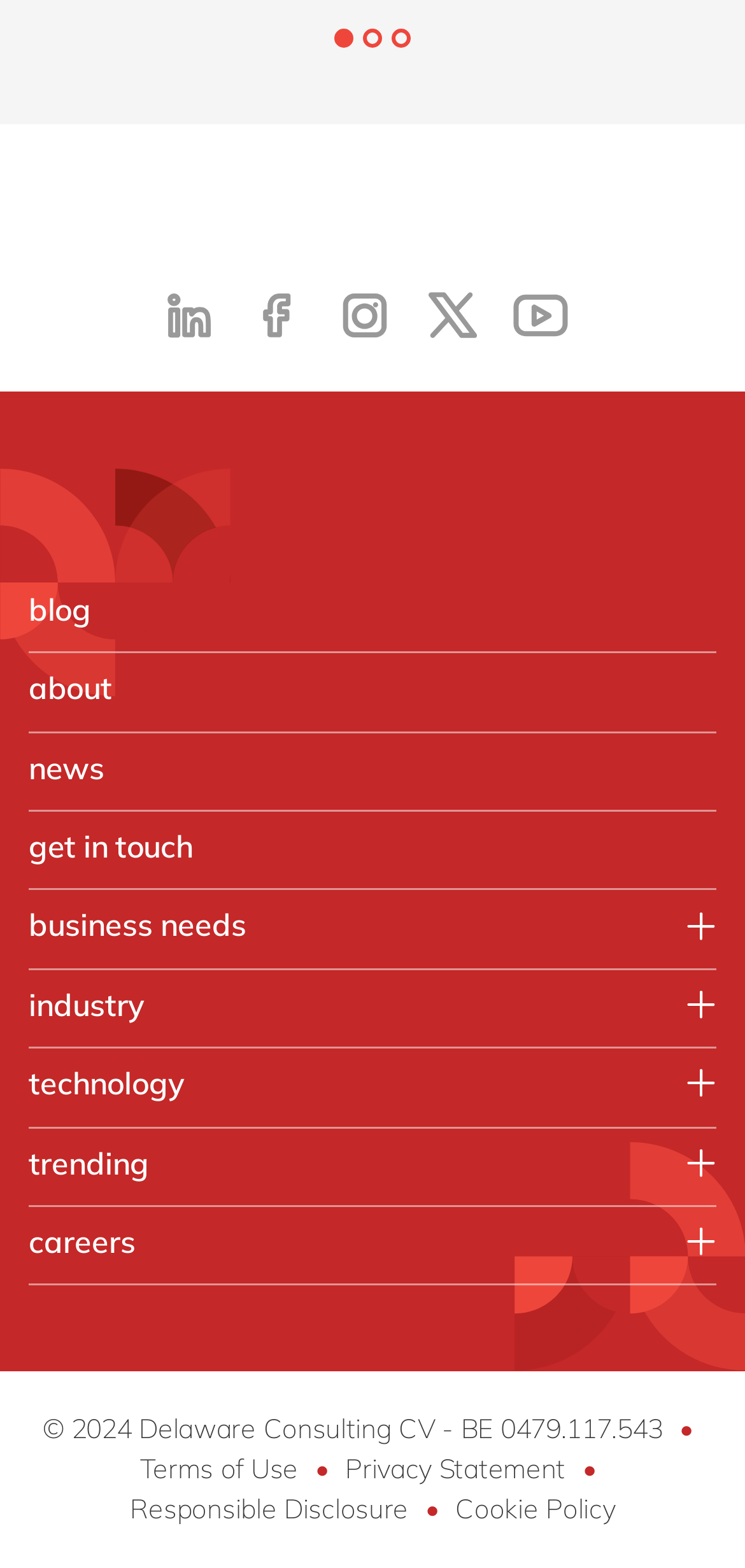Please determine the bounding box coordinates of the element to click in order to execute the following instruction: "Go to blog". The coordinates should be four float numbers between 0 and 1, specified as [left, top, right, bottom].

[0.038, 0.373, 0.962, 0.405]